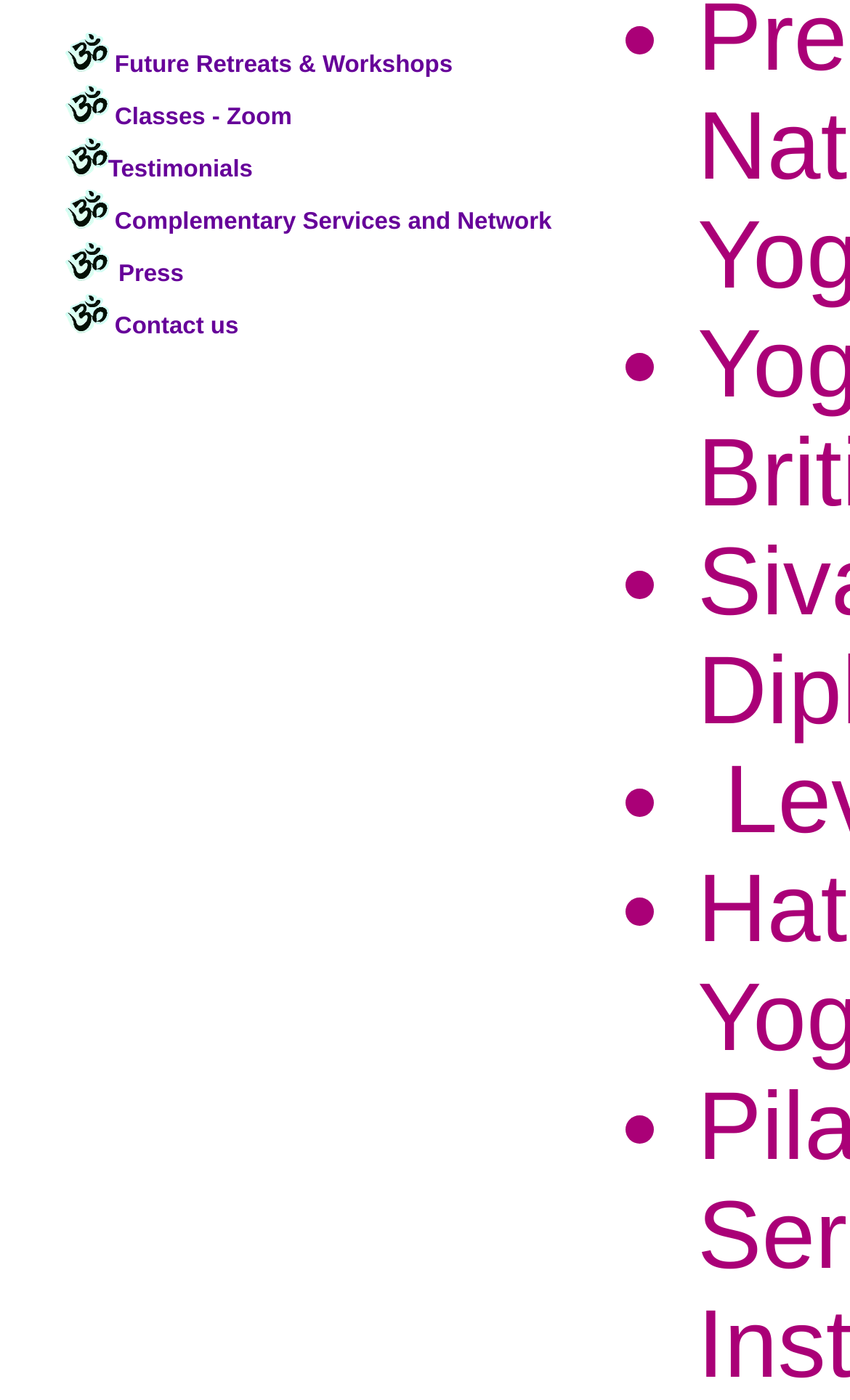Provide the bounding box coordinates of the HTML element described by the text: "Contact us".

[0.077, 0.224, 0.281, 0.243]